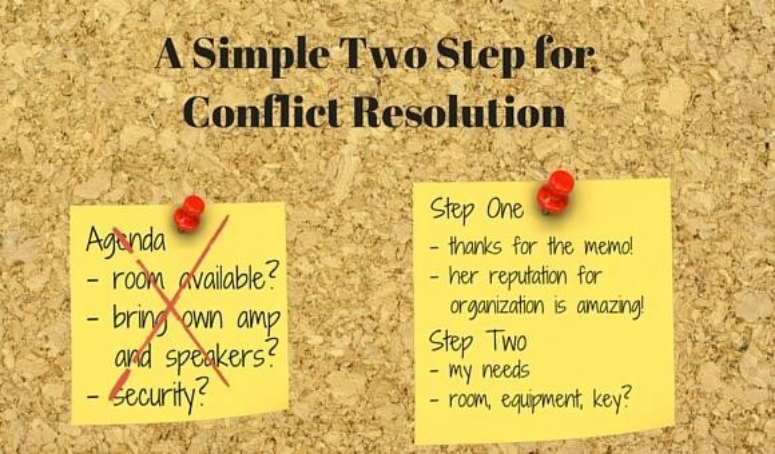What is the purpose of 'Step One' in conflict resolution?
Identify the answer in the screenshot and reply with a single word or phrase.

expressing gratitude